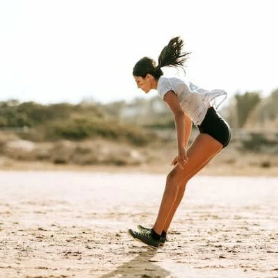Answer the following query concisely with a single word or phrase:
Where is the shadow cast on?

Sand